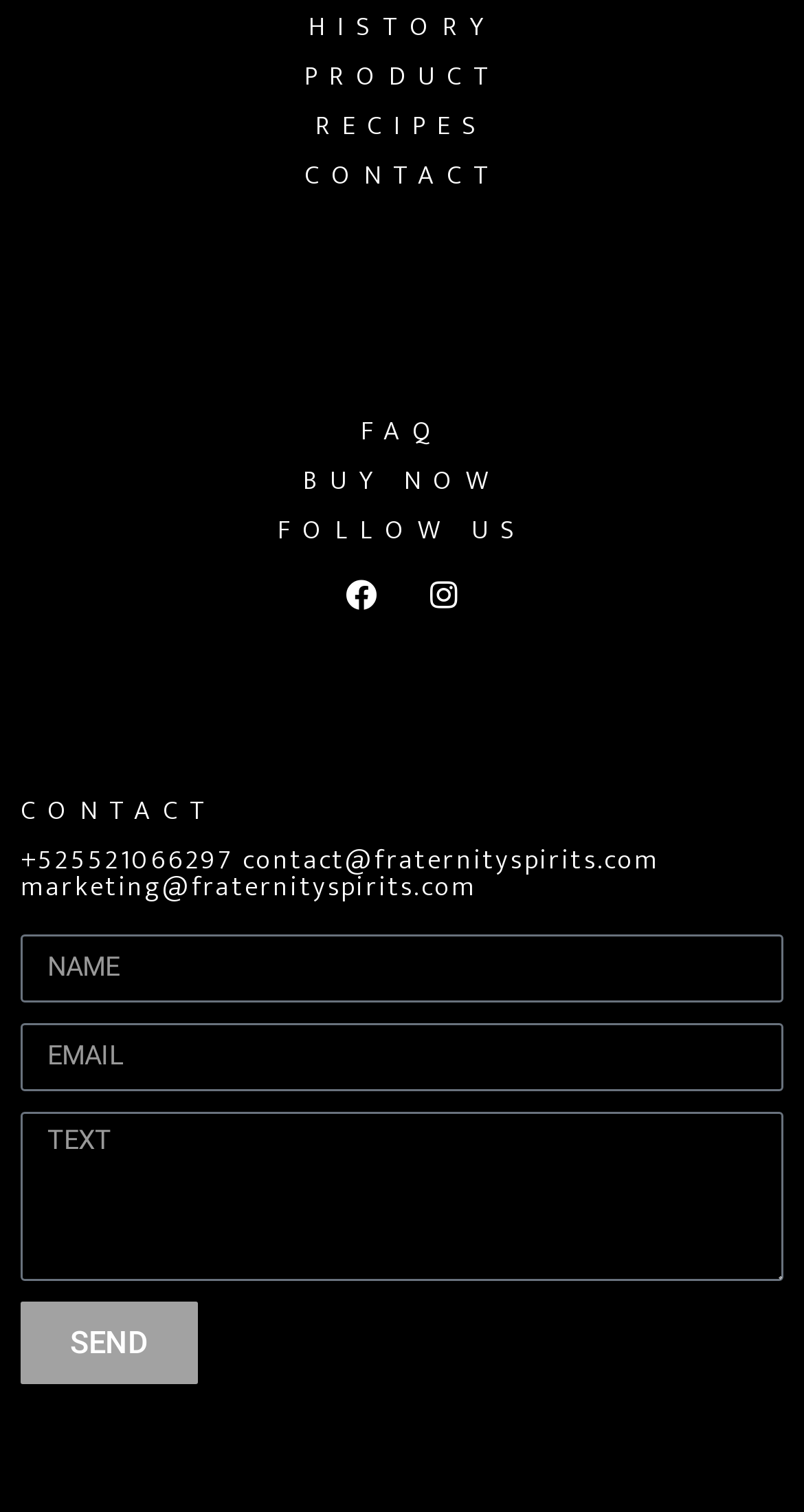Please specify the bounding box coordinates in the format (top-left x, top-left y, bottom-right x, bottom-right y), with values ranging from 0 to 1. Identify the bounding box for the UI component described as follows: name="form_fields[field_1811040]" placeholder="TEXT"

[0.026, 0.735, 0.974, 0.848]